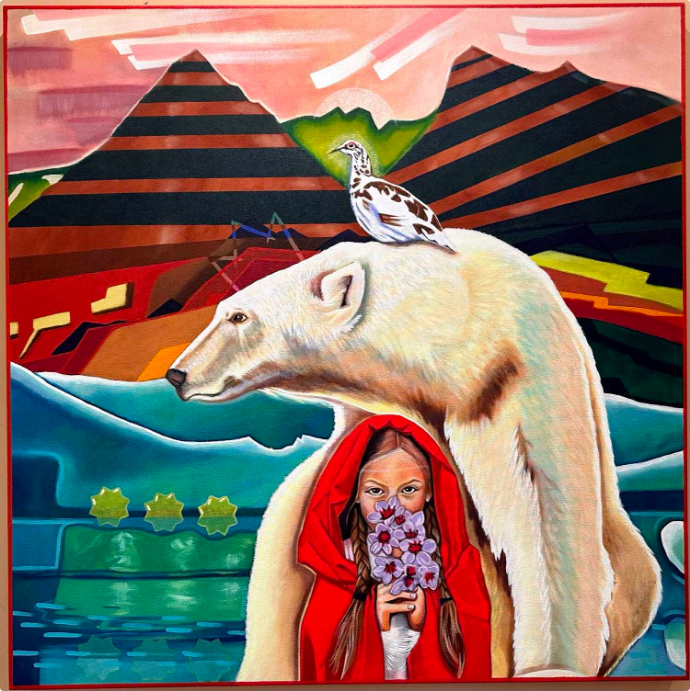What is represented by the abstract mountain ranges?
Give a single word or phrase answer based on the content of the image.

The Canadian landscape